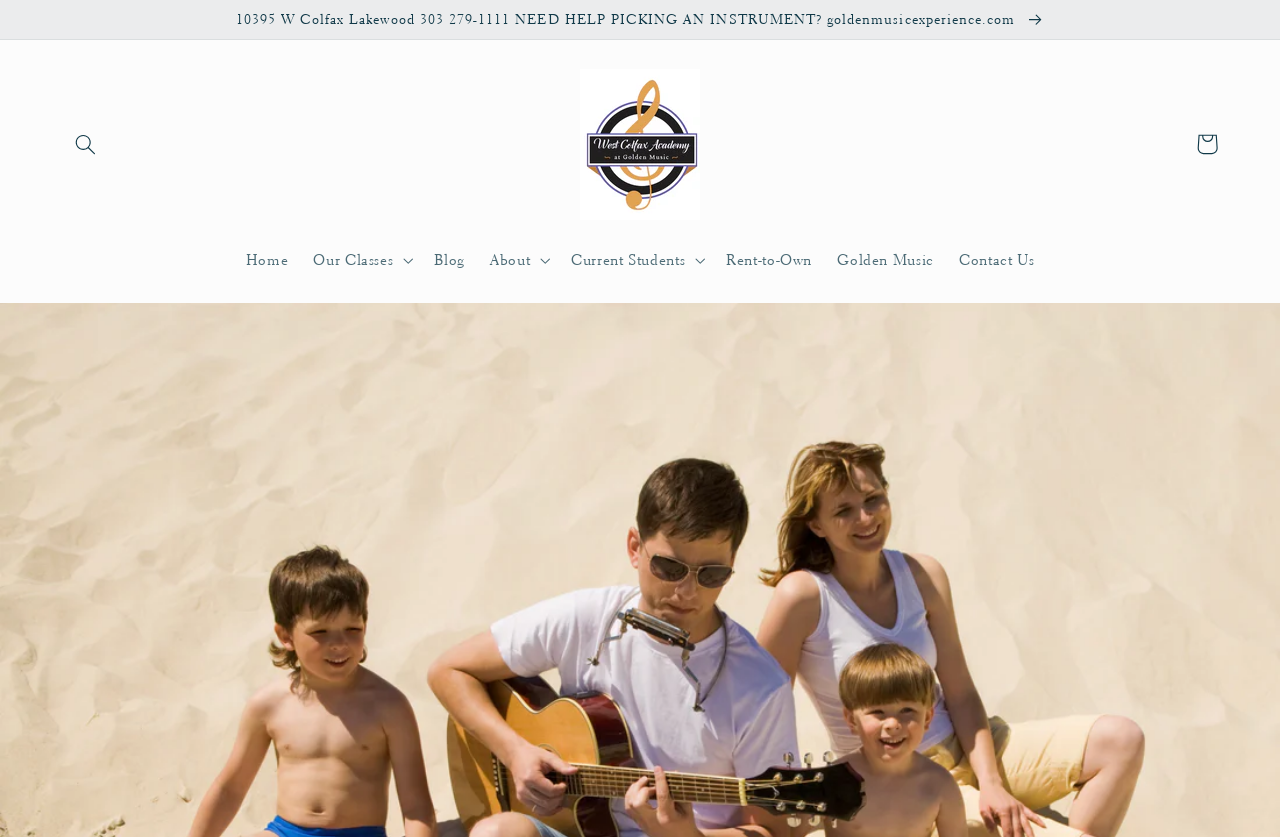Identify the bounding box coordinates of the clickable region required to complete the instruction: "Read the blog". The coordinates should be given as four float numbers within the range of 0 and 1, i.e., [left, top, right, bottom].

[0.329, 0.285, 0.373, 0.338]